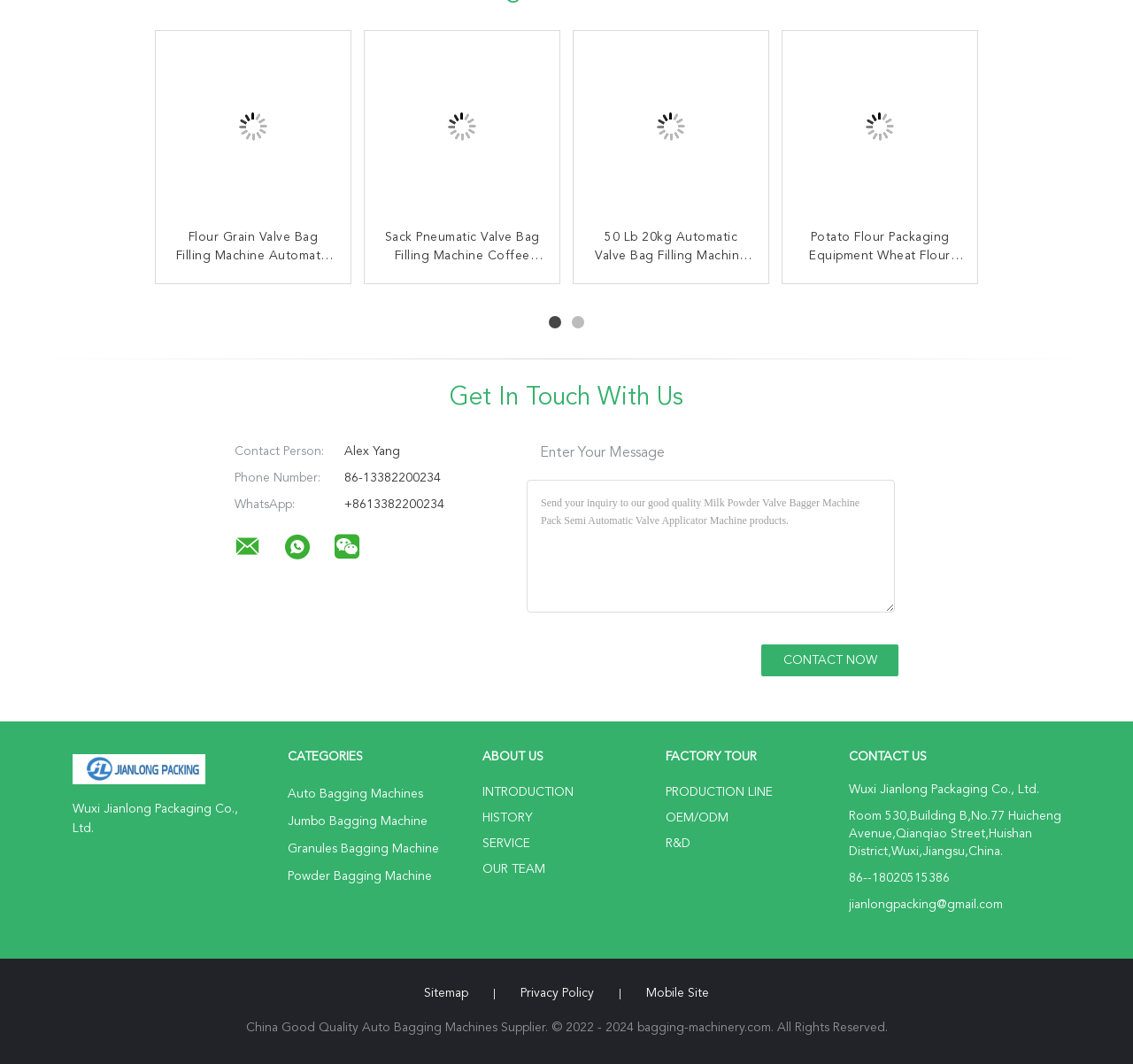Please determine the bounding box coordinates of the area that needs to be clicked to complete this task: 'Enter a message in the inquiry textbox'. The coordinates must be four float numbers between 0 and 1, formatted as [left, top, right, bottom].

[0.465, 0.451, 0.79, 0.576]